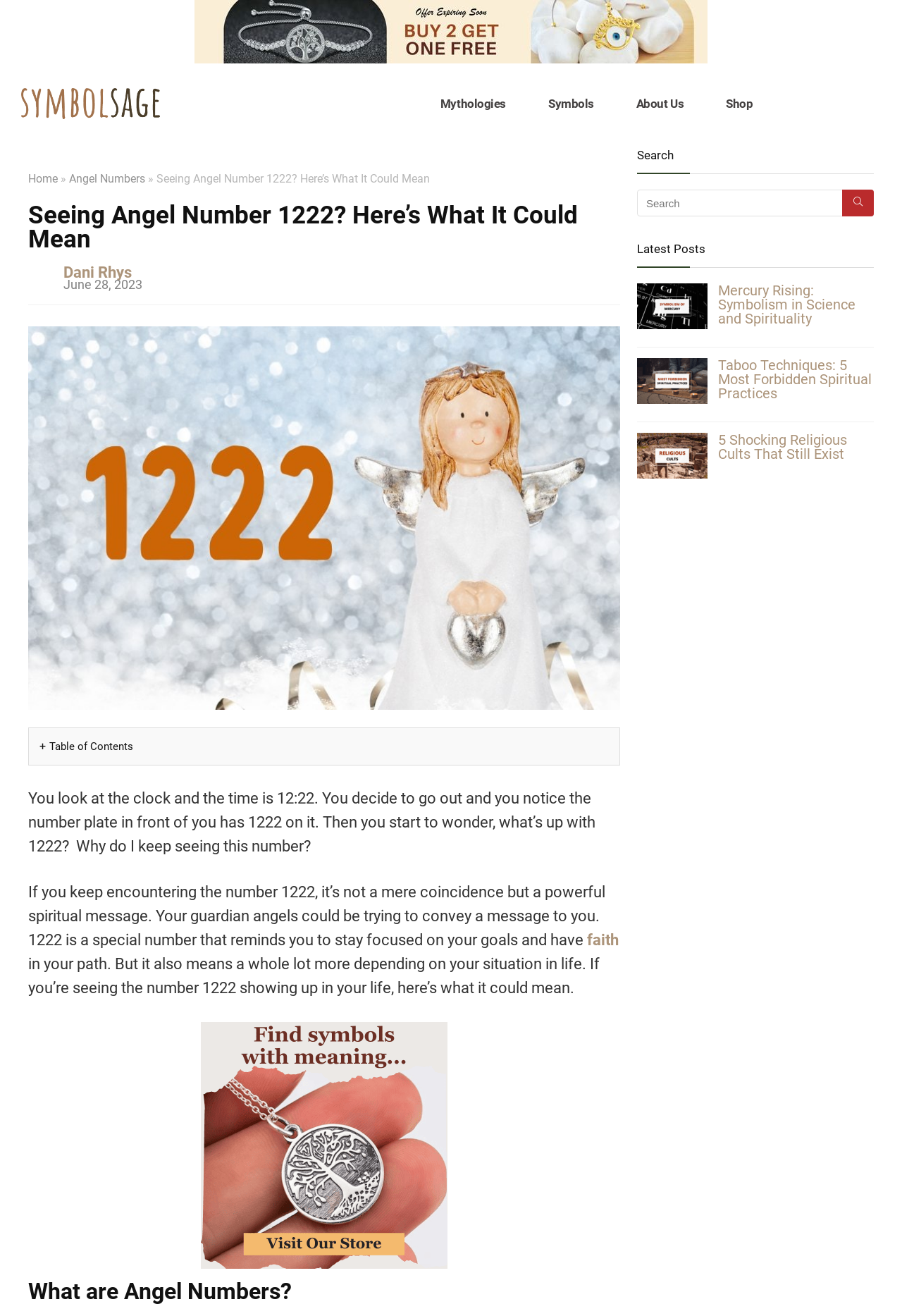What is the topic of the article?
Please provide a detailed answer to the question.

The topic of the article can be determined by looking at the heading 'Seeing Angel Number 1222? Here’s What It Could Mean' which is prominently displayed on the webpage. This heading suggests that the article is about the meaning and significance of the angel number 1222.